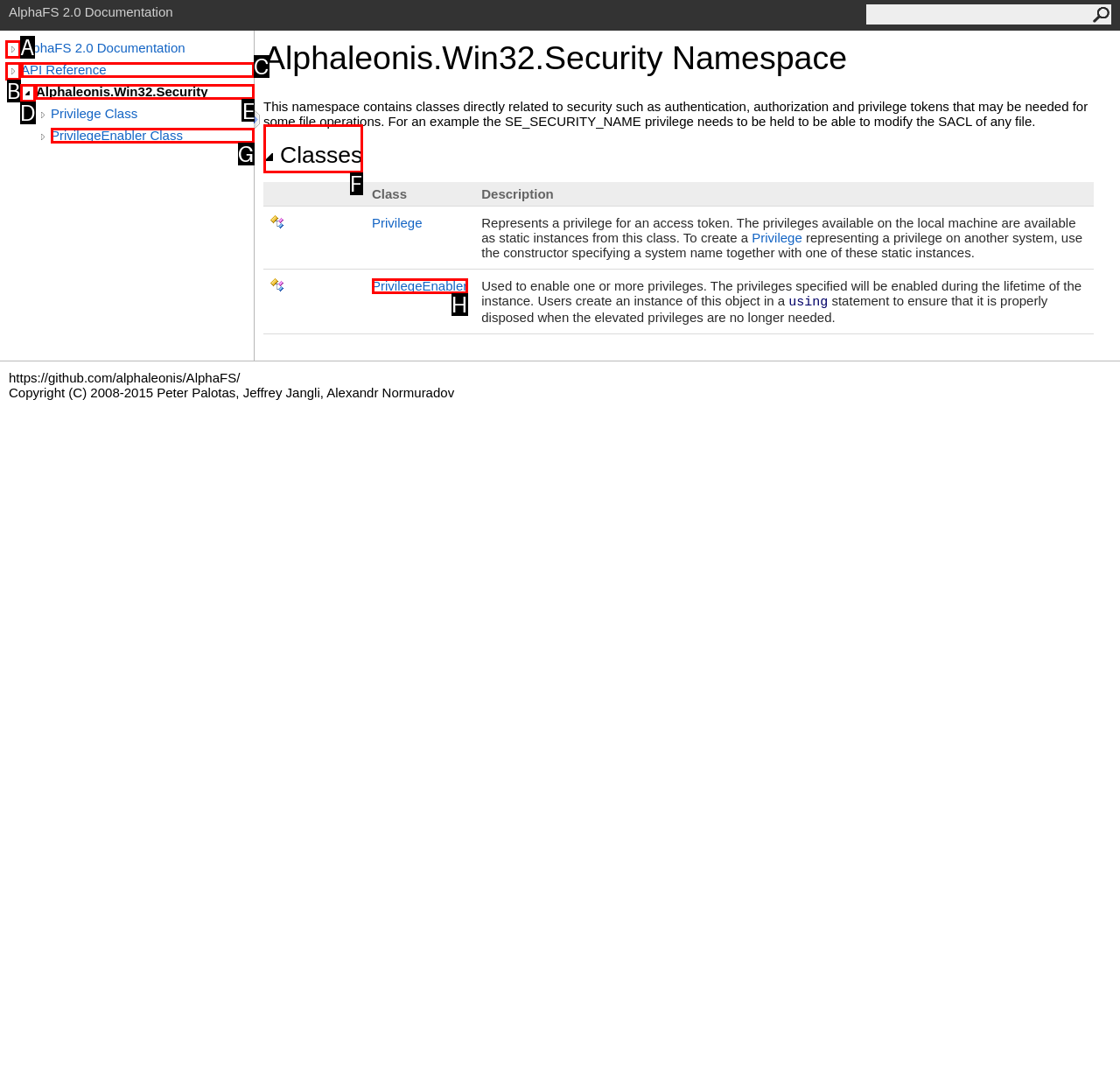Indicate which HTML element you need to click to complete the task: Check previous message. Provide the letter of the selected option directly.

None